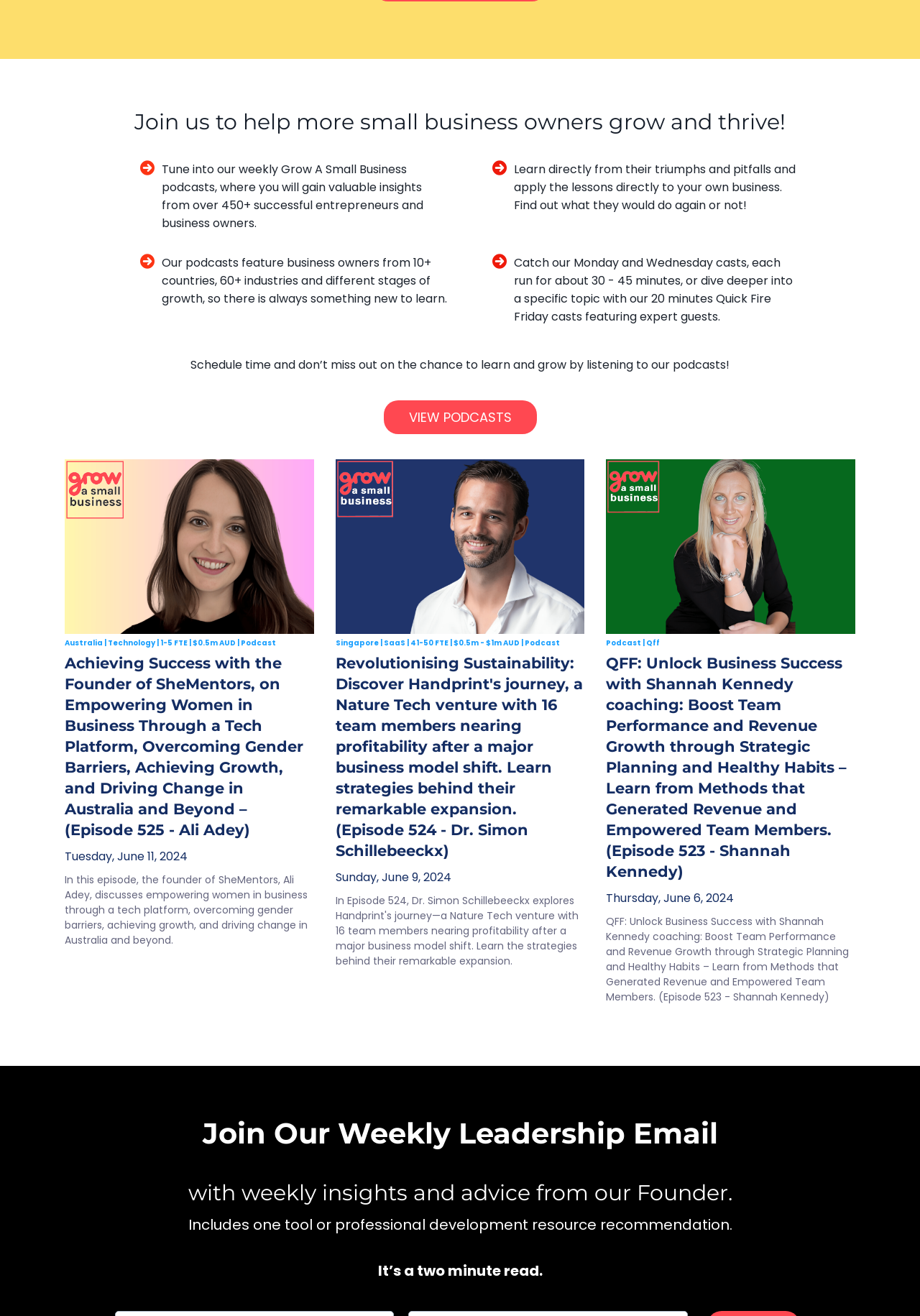Provide the bounding box coordinates in the format (top-left x, top-left y, bottom-right x, bottom-right y). All values are floating point numbers between 0 and 1. Determine the bounding box coordinate of the UI element described as: 41-50 FTE

[0.446, 0.484, 0.487, 0.492]